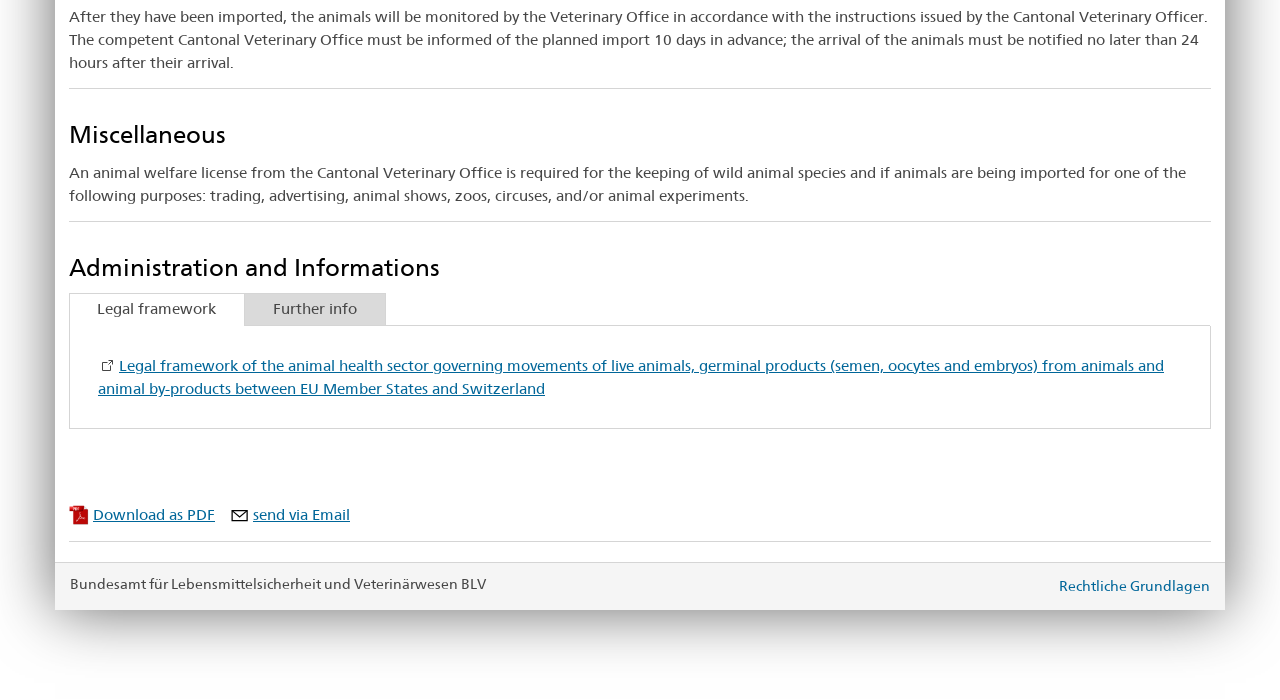Refer to the image and provide an in-depth answer to the question: 
What is the purpose of the link 'Legal framework of the animal health sector governing movements of live animals, germinal products (semen, oocytes and embryos) from animals and animal by-products between EU Member States and Switzerland'?

The link 'Legal framework of the animal health sector governing movements of live animals, germinal products (semen, oocytes and embryos) from animals and animal by-products between EU Member States and Switzerland' is likely to provide information on the legal framework governing animal health sector movements, as indicated by its text.